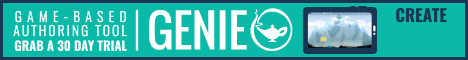Give a thorough and detailed caption for the image.

This image features a vibrant banner promoting the "Genie" game-based authoring tool. The design showcases a playful aesthetic with a teal background and engaging visuals, including a tablet displaying a picturesque mountain scene, representing the creative possibilities within the platform. The banner encourages users to explore Genie by offering a free 30-day trial, emphasizing its user-friendly approach to creating educational content. The text prominently displays "GAME-BASED AUTHORING TOOL" alongside a call to action, "GRAB A 30 DAY TRIAL," inviting educators and content creators to take advantage of this innovative learning resource.